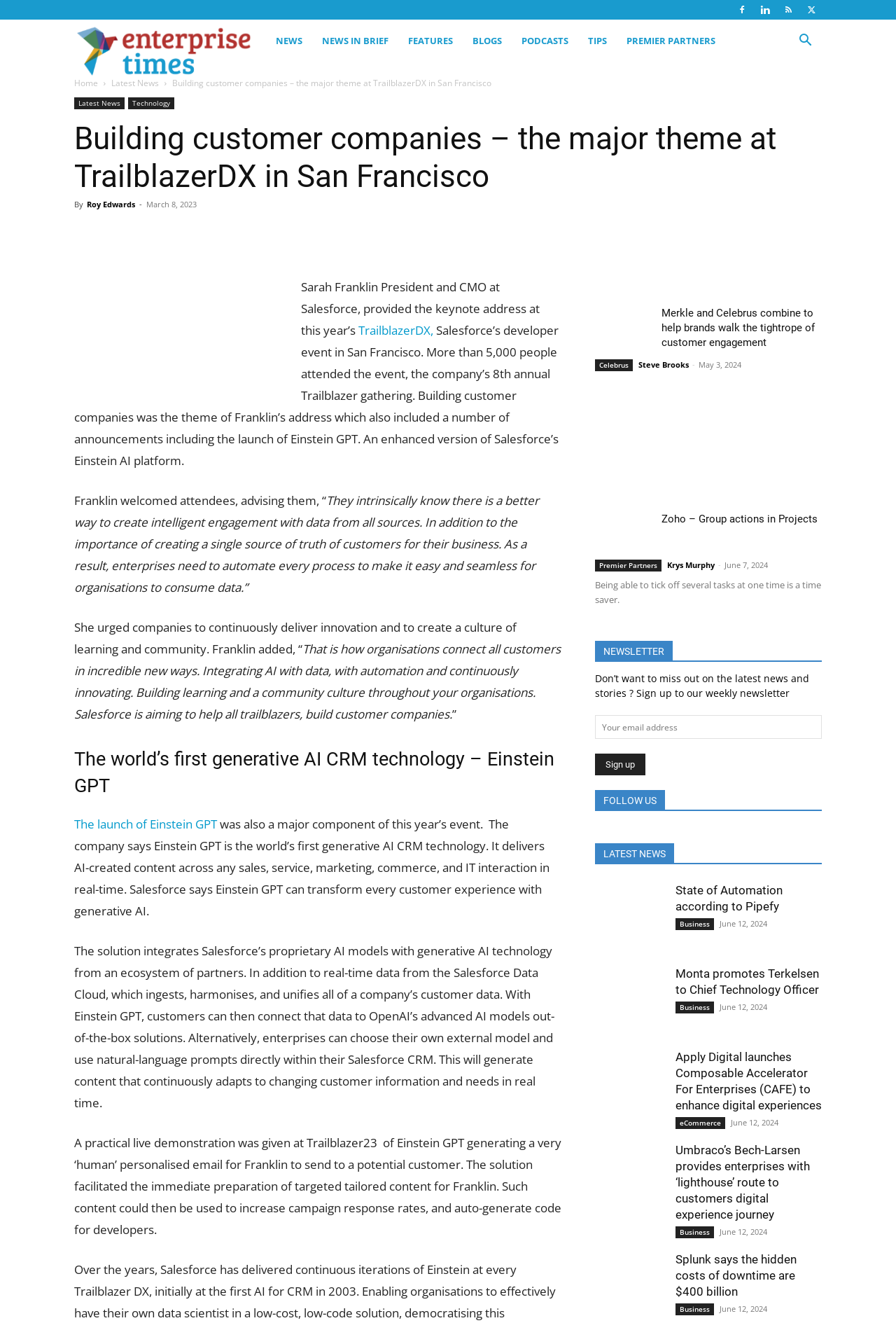Identify the bounding box coordinates of the region that needs to be clicked to carry out this instruction: "Click on the 'Search' button". Provide these coordinates as four float numbers ranging from 0 to 1, i.e., [left, top, right, bottom].

[0.88, 0.026, 0.917, 0.037]